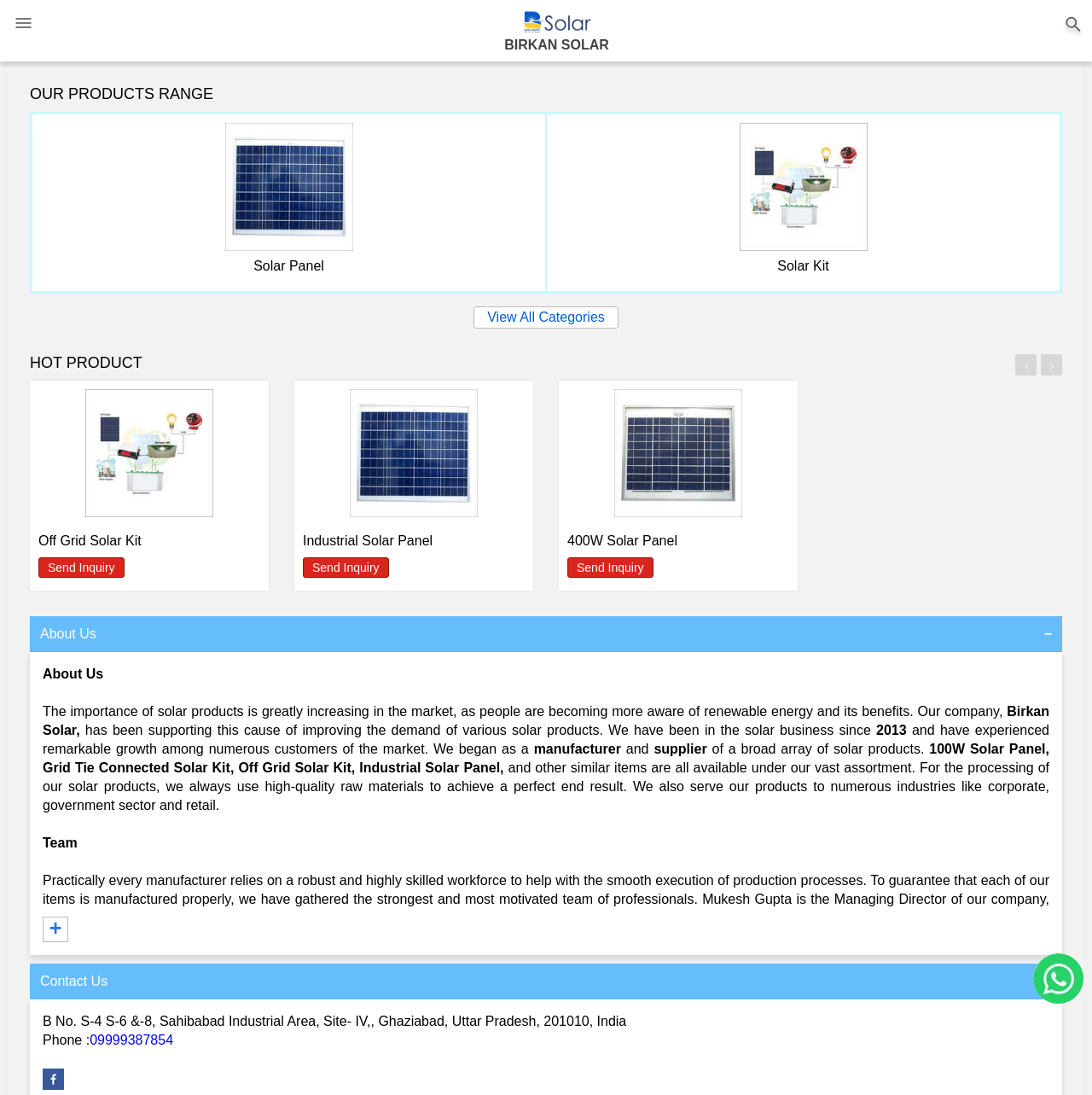Please identify the bounding box coordinates of the clickable area that will fulfill the following instruction: "Check the About Us section". The coordinates should be in the format of four float numbers between 0 and 1, i.e., [left, top, right, bottom].

[0.037, 0.572, 0.088, 0.585]